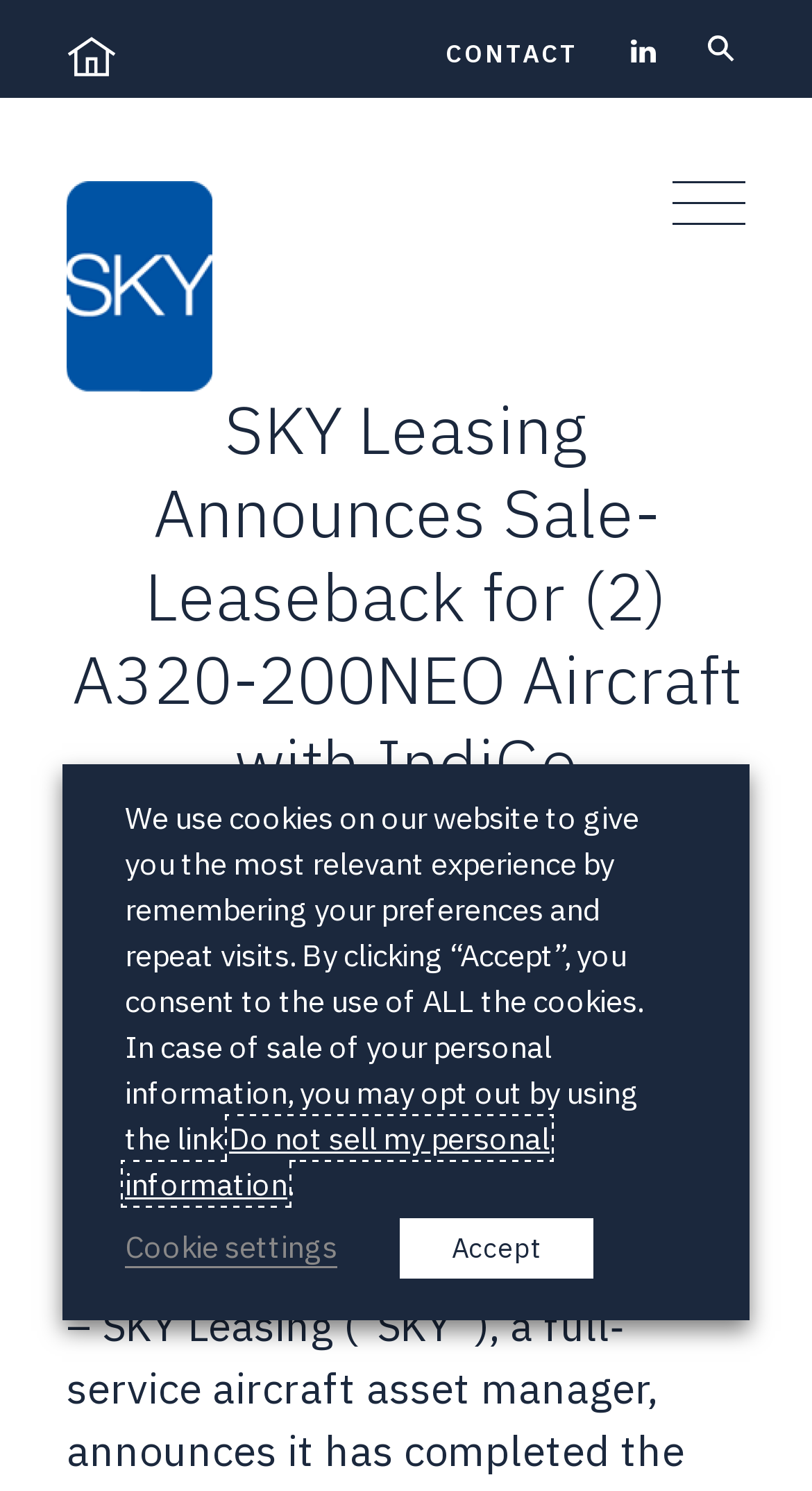Provide a short, one-word or phrase answer to the question below:
What is the date mentioned in the webpage?

December 9, 2021